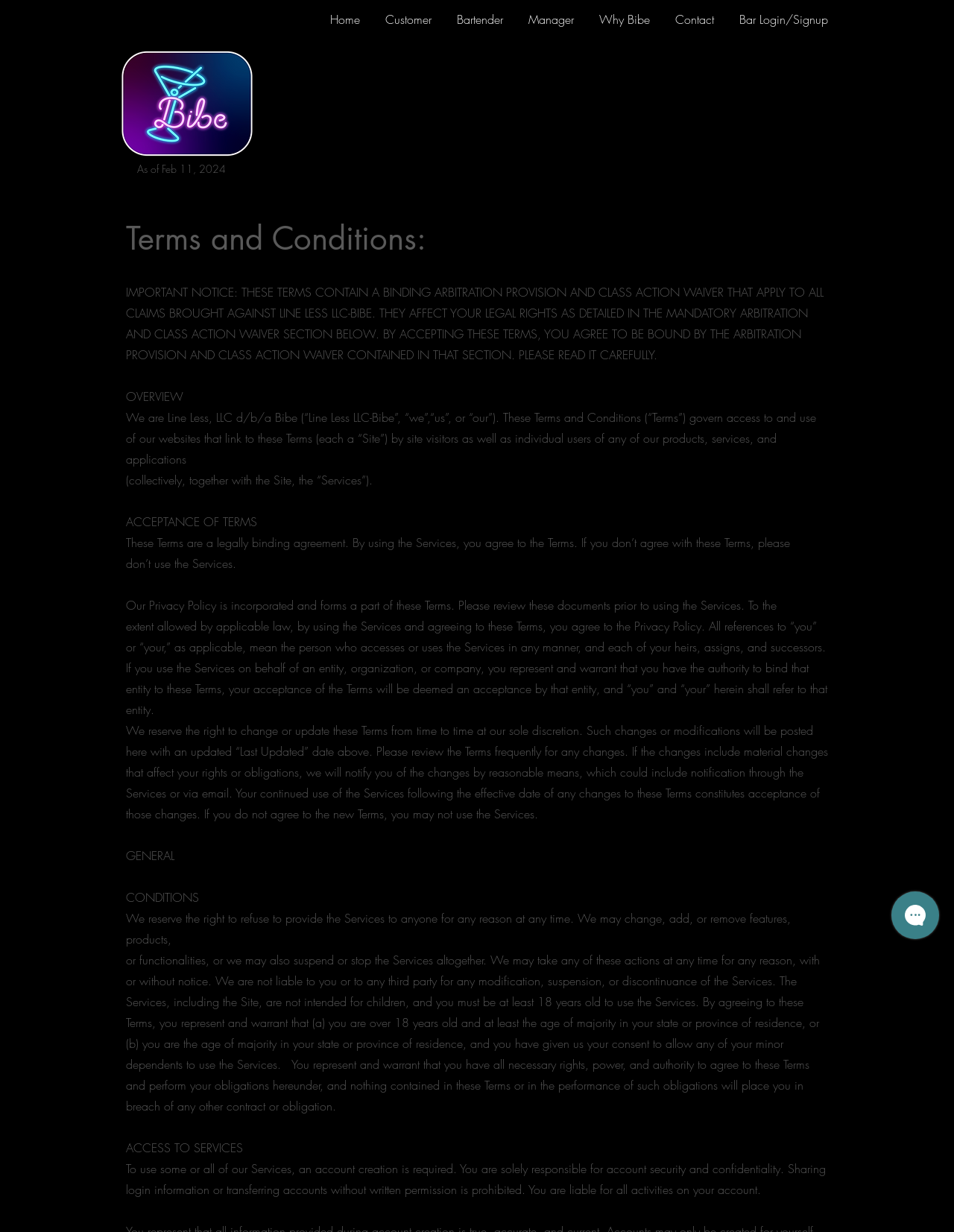Answer the question with a single word or phrase: 
What is the position of the 'Terms and Conditions' heading?

Below the logo